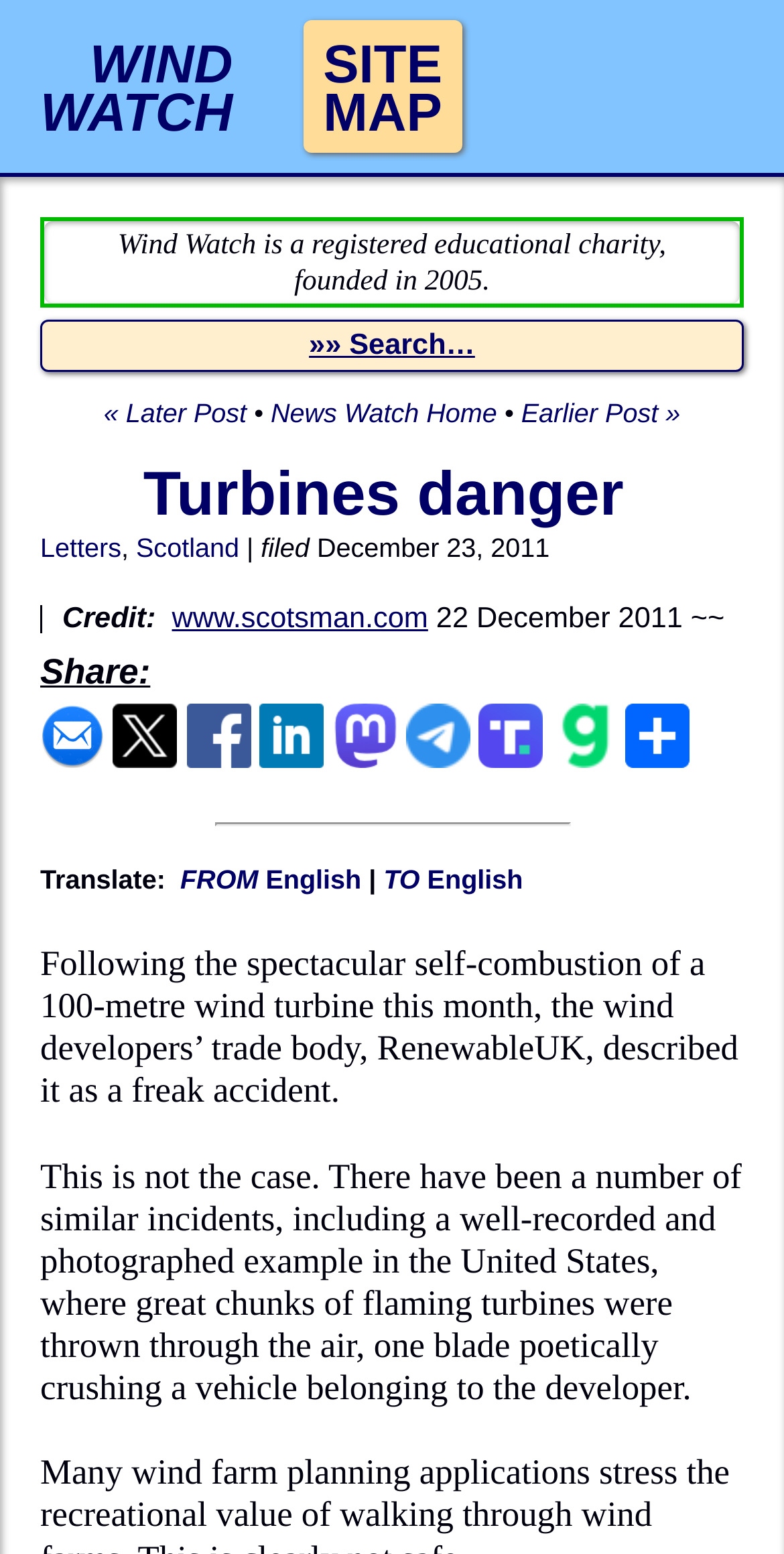How many social media sharing options are there?
Answer the question based on the image using a single word or a brief phrase.

7